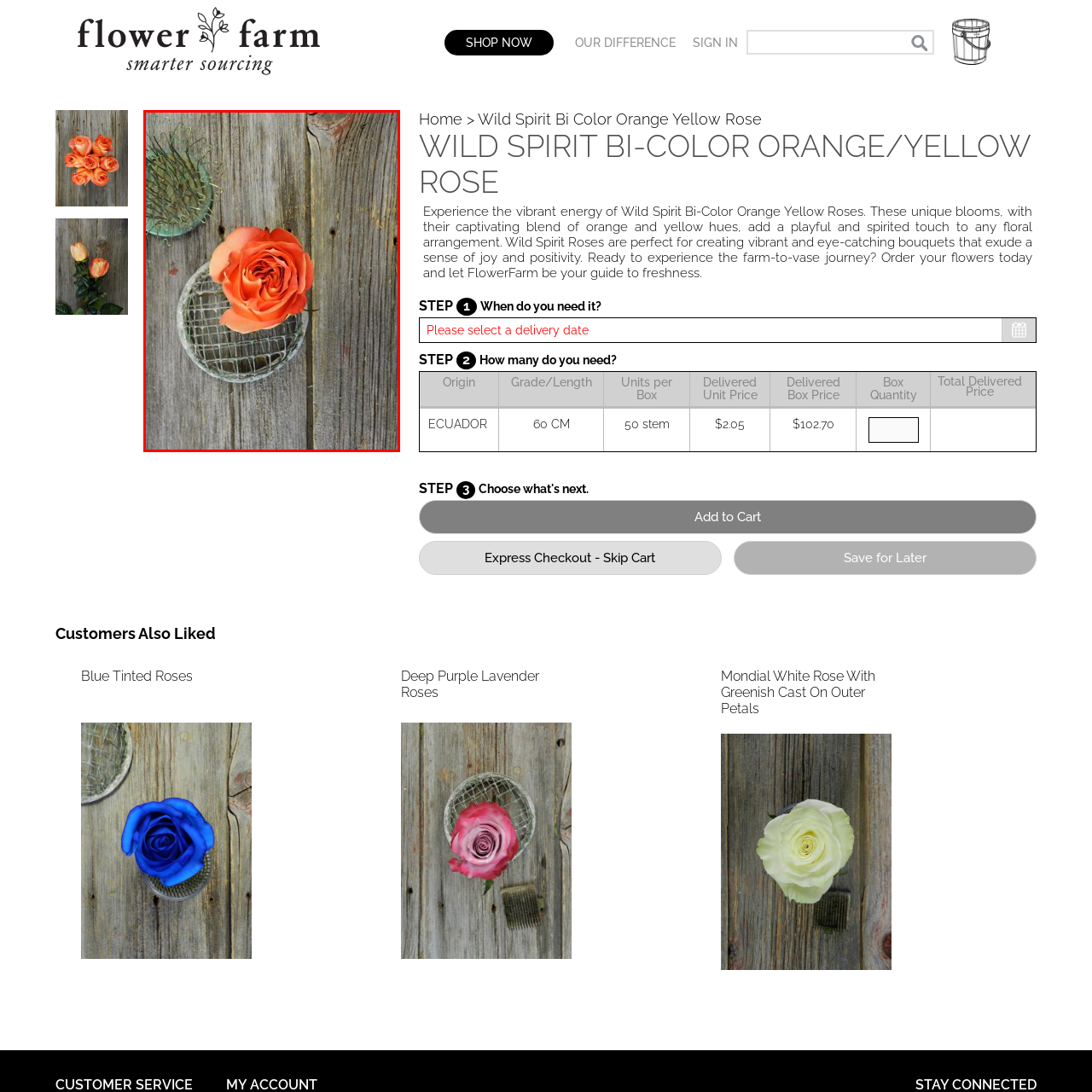Generate a detailed caption for the image that is outlined by the red border.

A stunning image featuring a Wild Spirit Bi-Color Orange/Yellow Rose set against a rustic wooden backdrop. The rose, with its bright orange petals radiating warmth and vibrancy, is delicately positioned in a wire floral holder. This elegant arrangement beautifully highlights the rose's lush, layered bloom, showcasing its unique combination of orange and subtle yellow tones. The textured wooden surface adds to the natural charm of this overhead view, emphasizing the joy and positivity that such vibrant flowers can bring to any setting. Perfect for floral arrangements that prioritize spirit and liveliness, this rose is an ideal choice for creating eye-catching bouquets that stand out.